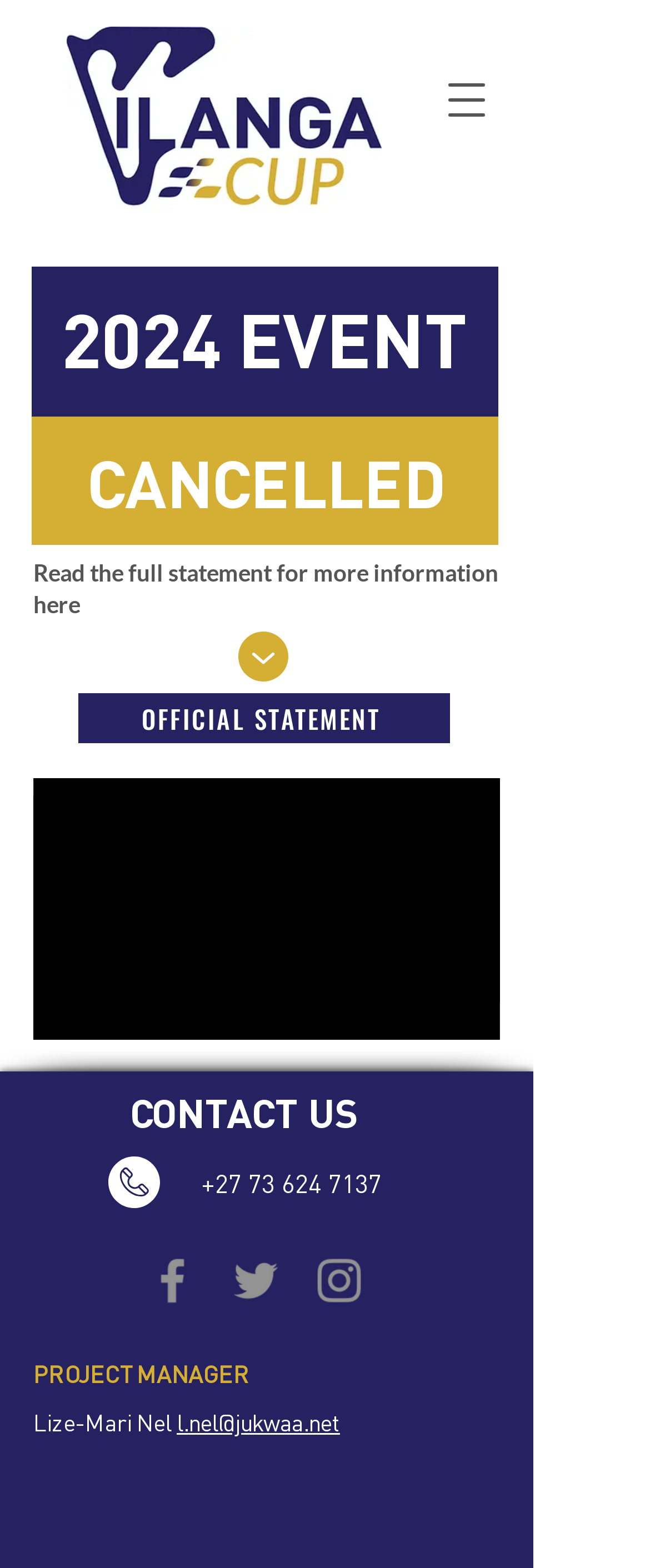Provide the bounding box coordinates, formatted as (top-left x, top-left y, bottom-right x, bottom-right y), with all values being floating point numbers between 0 and 1. Identify the bounding box of the UI element that matches the description: aria-label="Play video"

[0.051, 0.496, 0.769, 0.663]